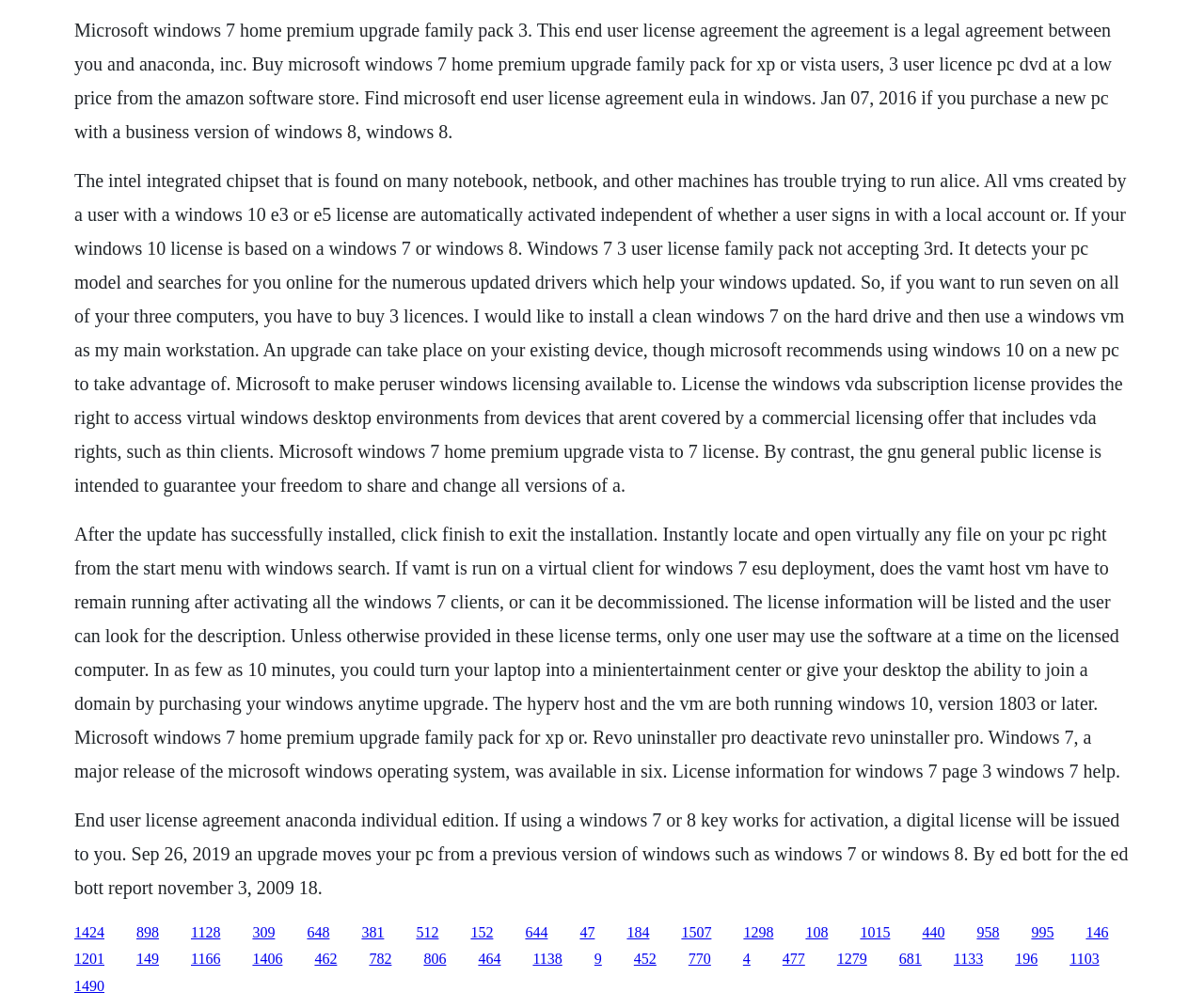Answer the following query with a single word or phrase:
How many user licenses are mentioned in the first static text element?

3